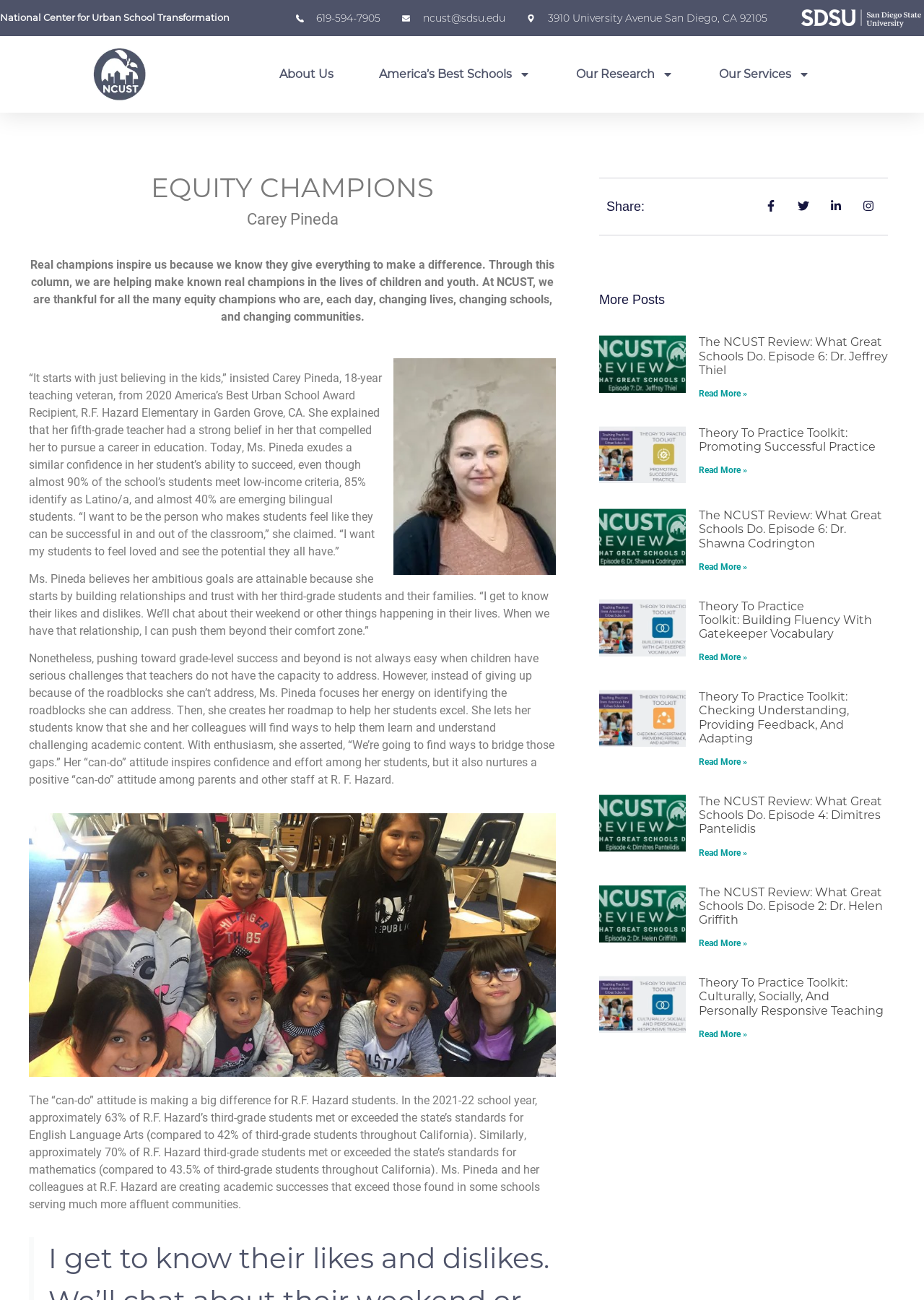Please mark the bounding box coordinates of the area that should be clicked to carry out the instruction: "Read more about The NCUST Review: What Great Schools Do. Episode 6: Dr. Jeffrey Thiel".

[0.756, 0.298, 0.809, 0.307]